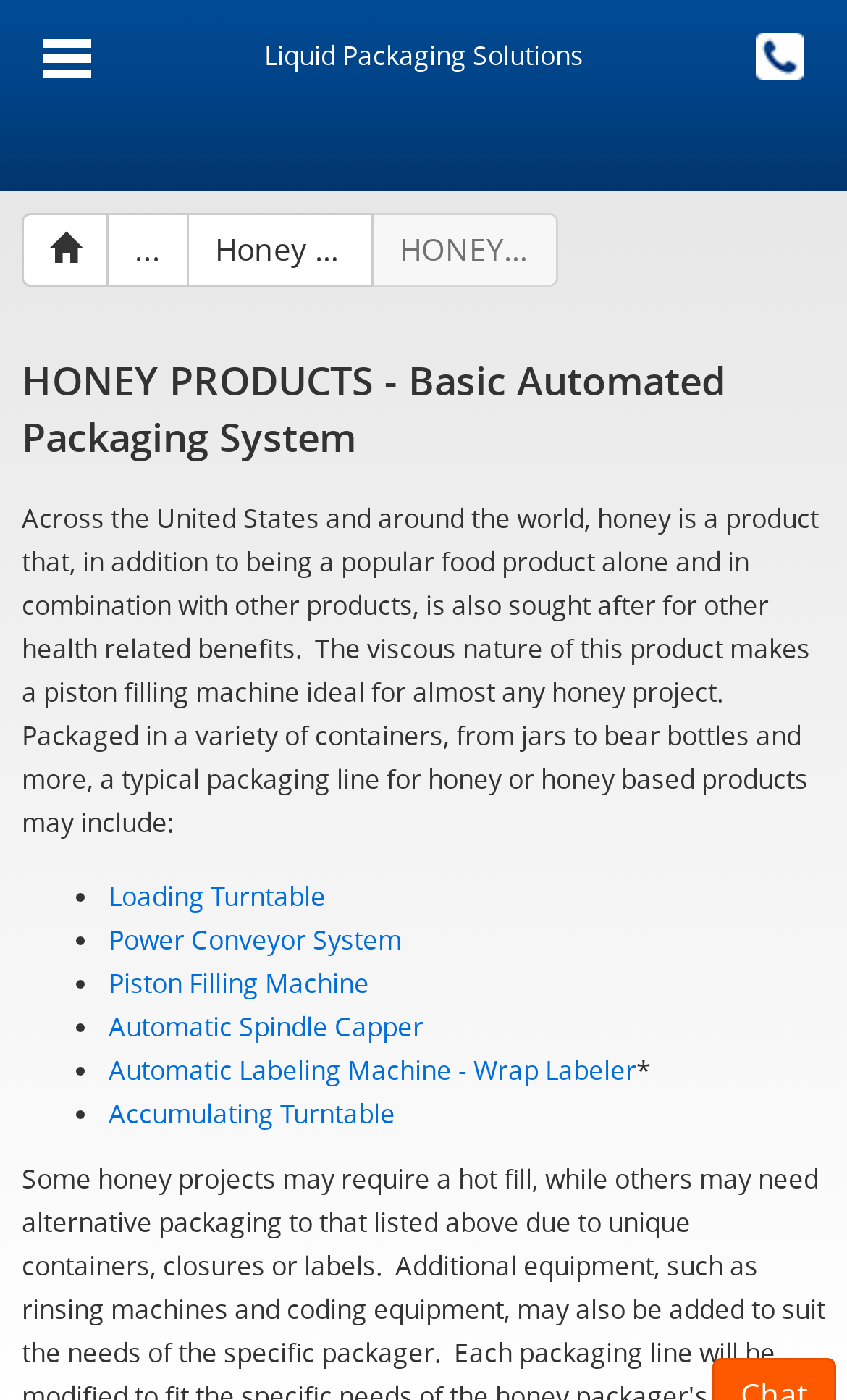Detail the features and information presented on the webpage.

The webpage is about packaging solutions for honey products, specifically the Basic Automated System. At the top left, there is a link to the homepage, and next to it, a link to "Liquid Packaging Solutions" is located. On the top right, a phone number "1-888-393-3693" is displayed. Below these links, there is a navigation menu with links to "Honey & Honey Products" and "HONEY PRODUCTS - Basic Automated Packaging System".

The main content of the webpage starts with a heading "HONEY PRODUCTS - Basic Automated Packaging System" at the top center. Below the heading, there is a paragraph of text that describes the importance of honey as a product and how its viscous nature makes piston filling machines ideal for packaging. The text also mentions that honey is packaged in various containers, such as jars and bear bottles.

Following the paragraph, there is a list of equipment that may be included in a typical packaging line for honey or honey-based products. The list includes links to "Loading Turntable", "Power Conveyor System", "Piston Filling Machine", "Automatic Spindle Capper", "Automatic Labeling Machine - Wrap Labeler", and "Accumulating Turntable". Each list item is marked with a bullet point.